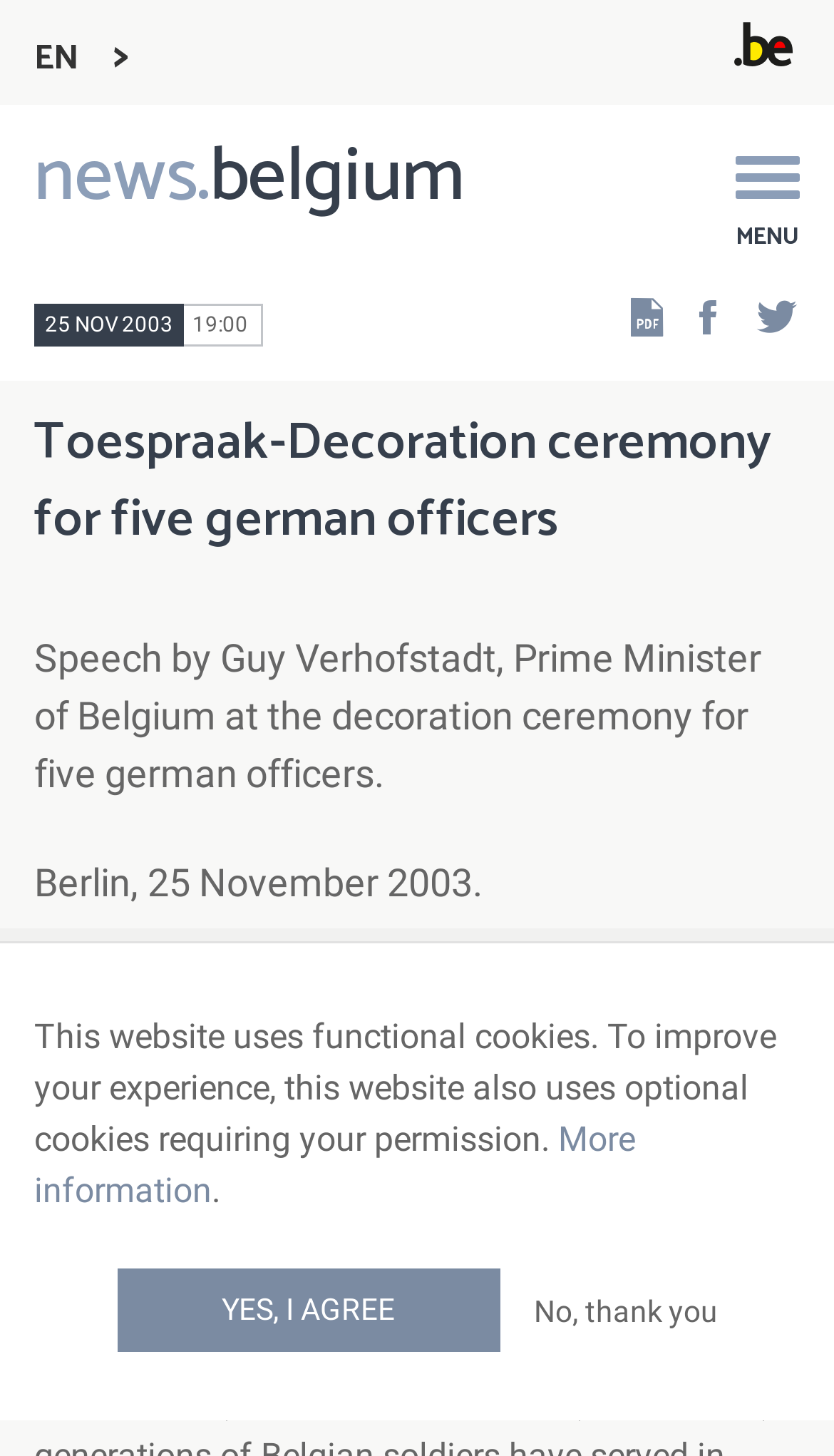Kindly provide the bounding box coordinates of the section you need to click on to fulfill the given instruction: "Visit news.belgium".

[0.041, 0.115, 0.556, 0.144]